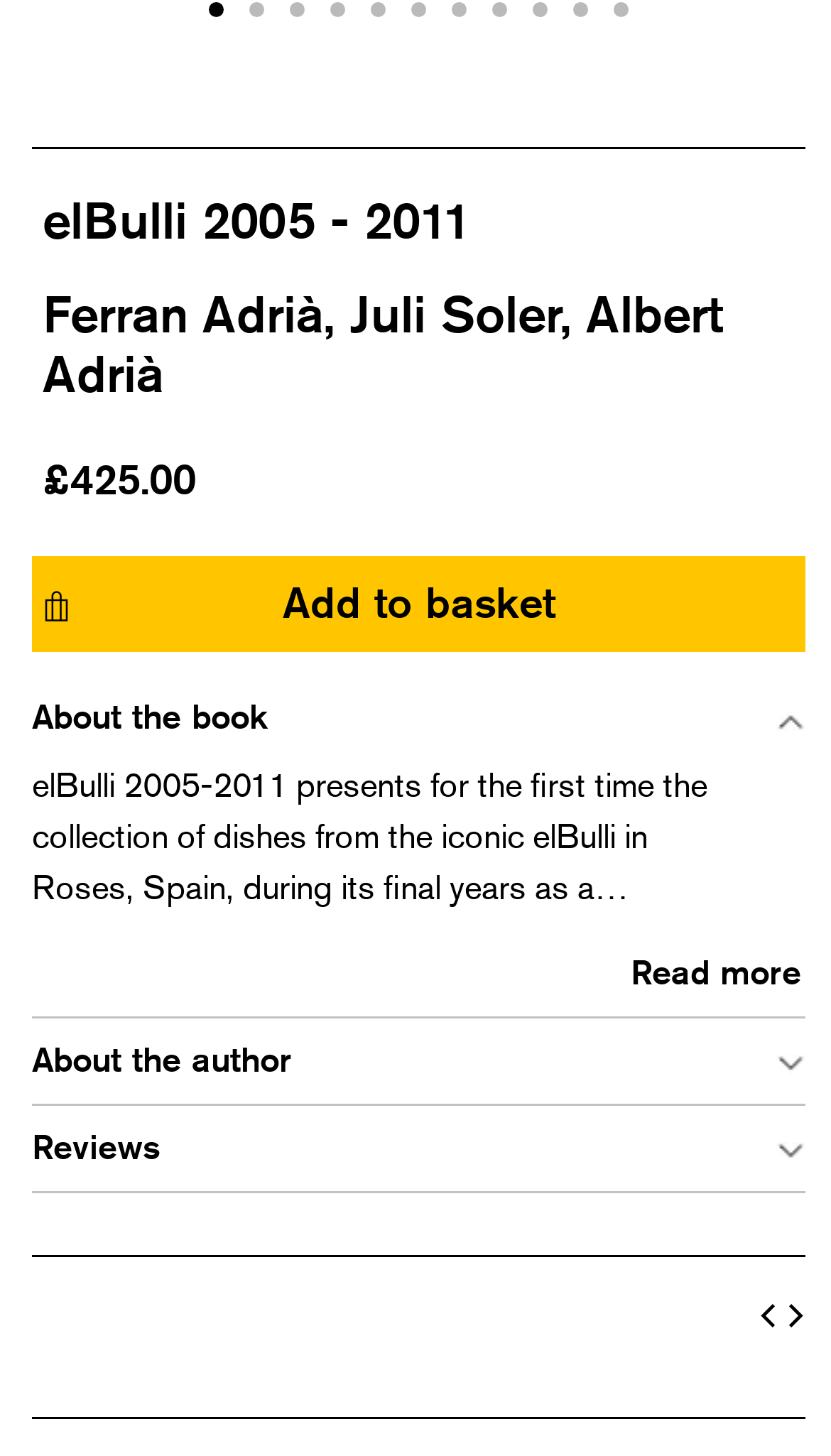Please respond to the question with a concise word or phrase:
What is the function of the 'Add to basket' button?

Add book to basket